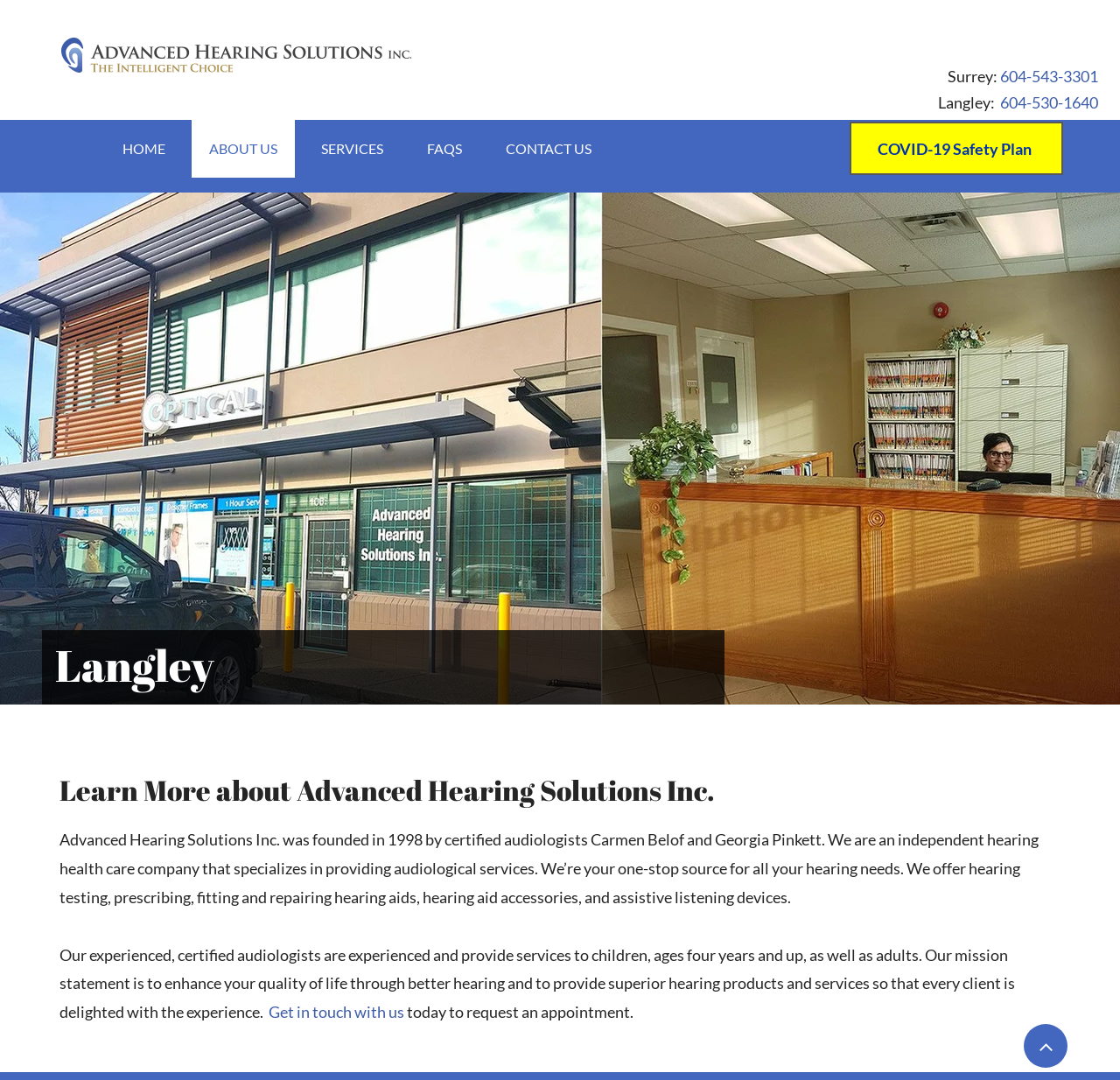What can you do by clicking the 'Get in touch with us' link?
Using the picture, provide a one-word or short phrase answer.

Request an appointment